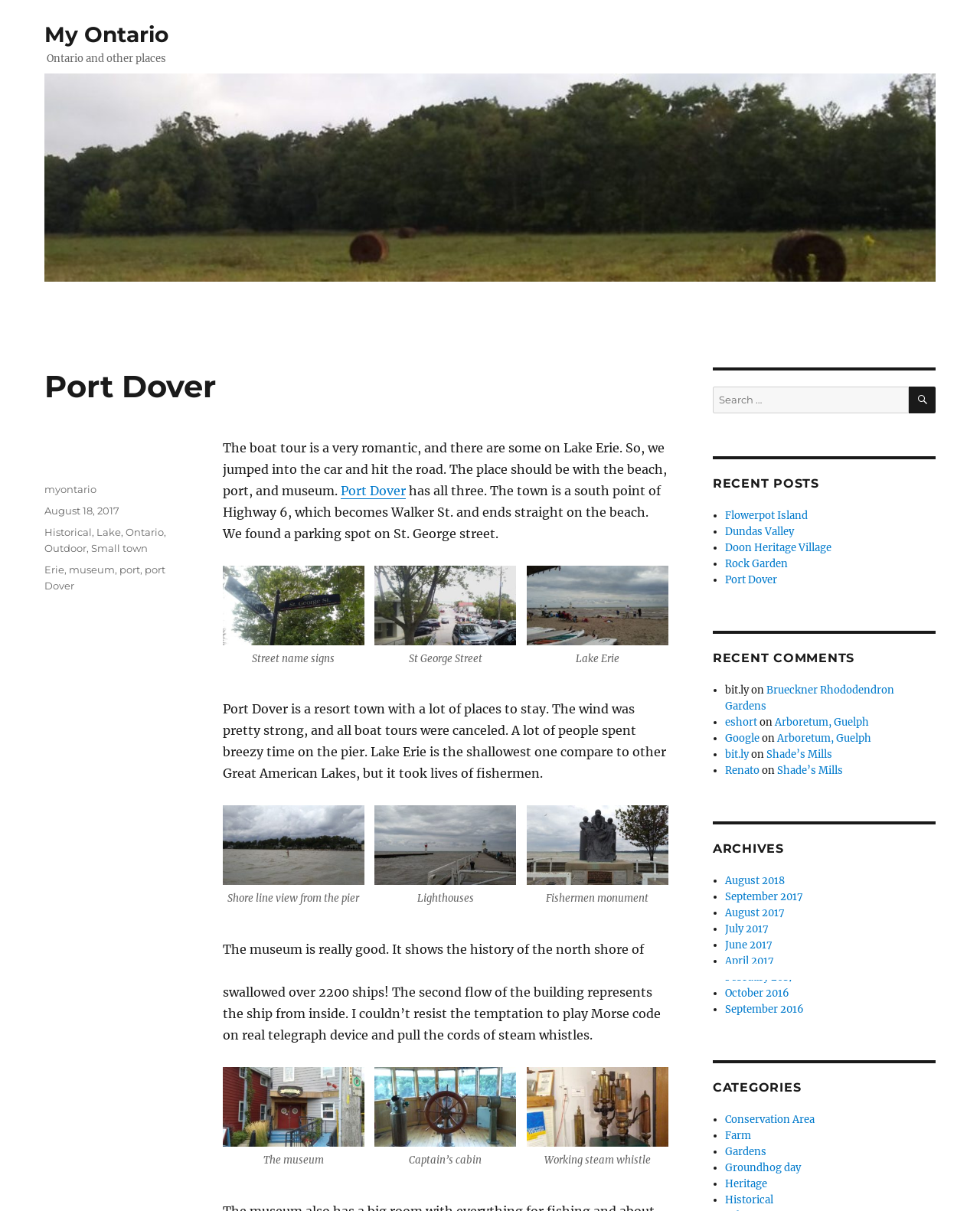Determine the bounding box for the HTML element described here: "alt="Street name signs" aria-describedby="gallery-1-300"". The coordinates should be given as [left, top, right, bottom] with each number being a float between 0 and 1.

[0.227, 0.467, 0.372, 0.533]